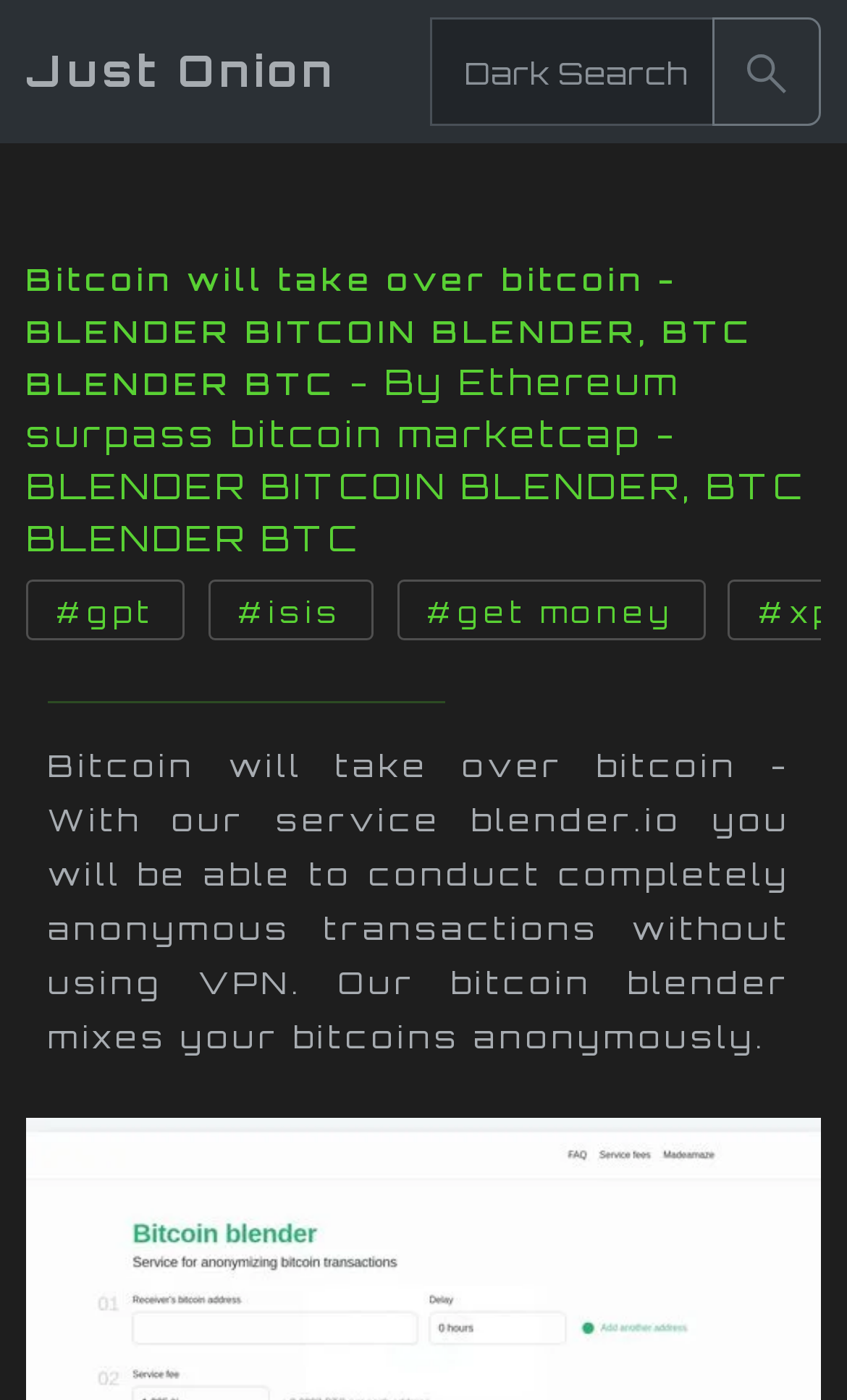What is the position of the image?
Can you provide an in-depth and detailed response to the question?

According to the bounding box coordinates, the image is located to the right of the search bar, with its left edge at x=0.874 and right edge at x=0.936, and its top edge at y=0.033 and bottom edge at y=0.071.